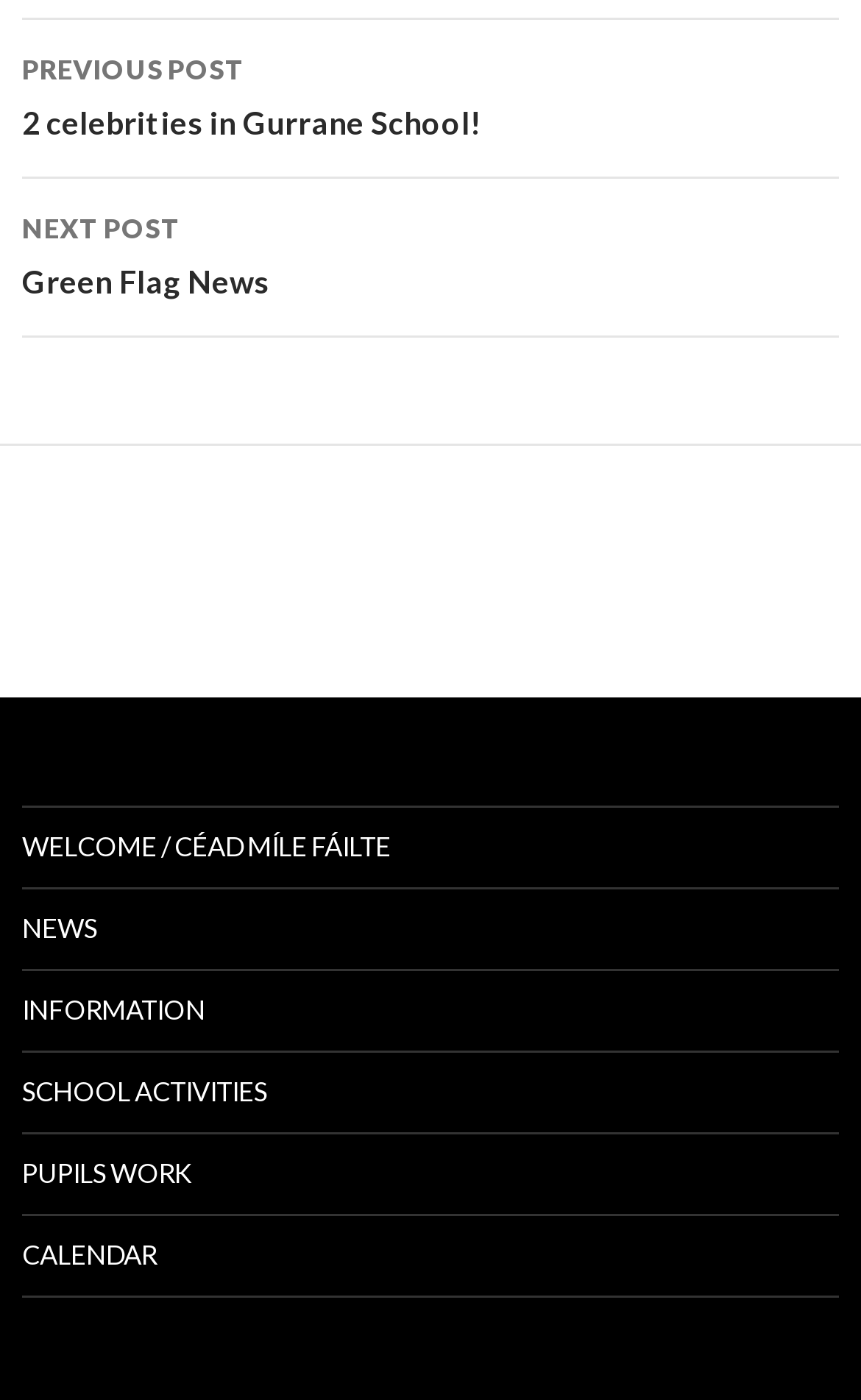Please find the bounding box coordinates of the clickable region needed to complete the following instruction: "explore school activities". The bounding box coordinates must consist of four float numbers between 0 and 1, i.e., [left, top, right, bottom].

[0.026, 0.752, 0.974, 0.809]